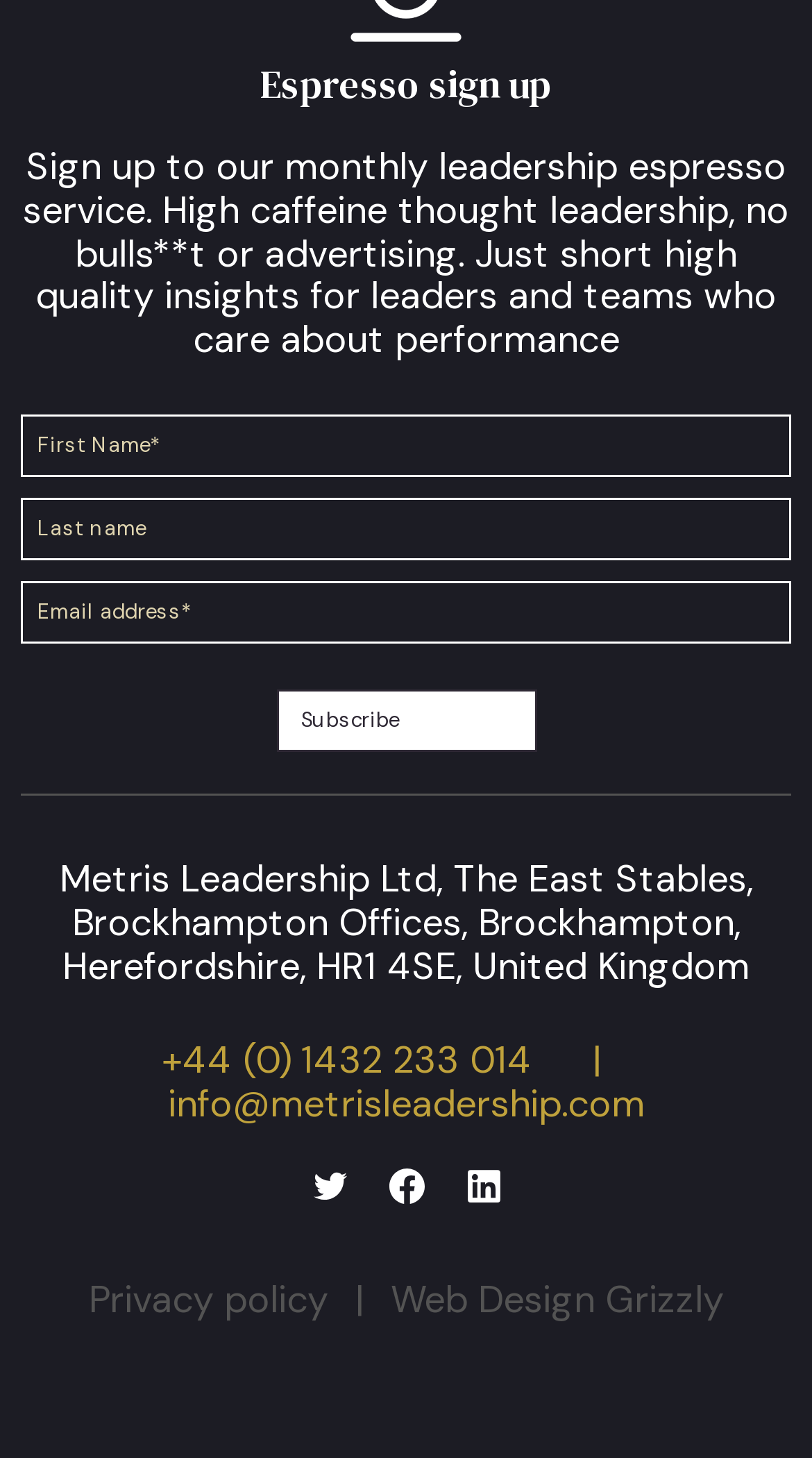Kindly provide the bounding box coordinates of the section you need to click on to fulfill the given instruction: "Enter email address".

[0.026, 0.284, 0.974, 0.327]